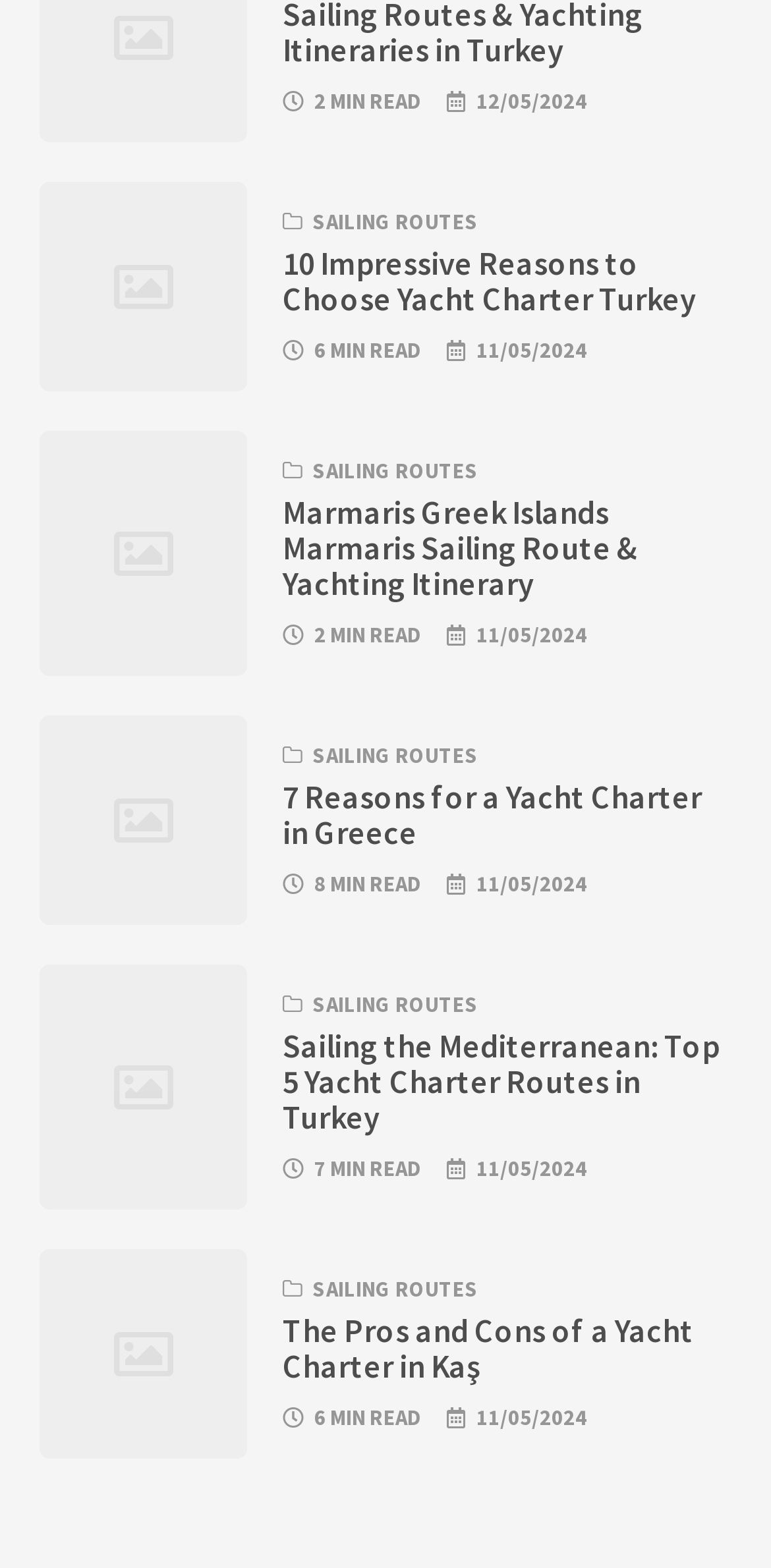Answer the question below using just one word or a short phrase: 
What is the longest read time for an article?

8 MIN READ